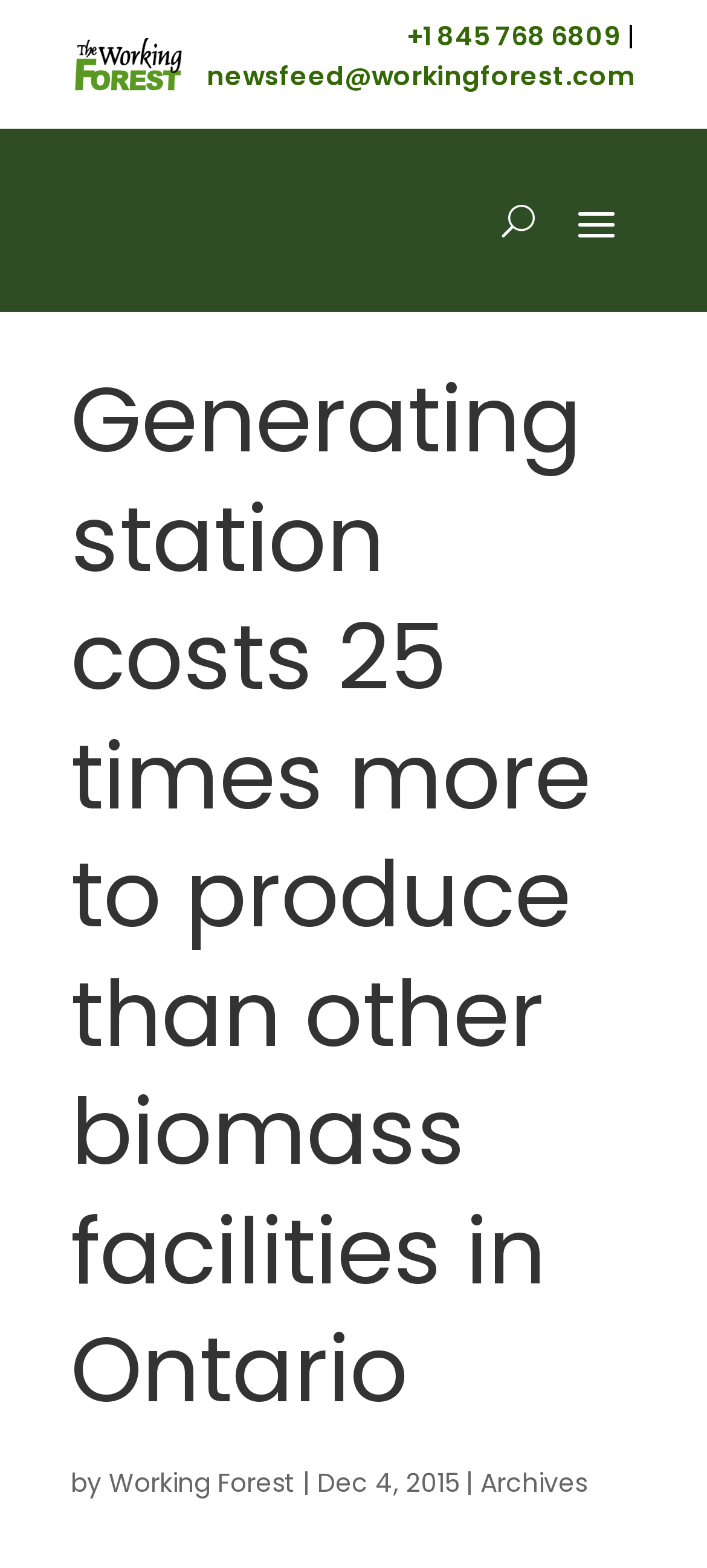Generate the title text from the webpage.

Generating station costs 25 times more to produce than other biomass facilities in Ontario